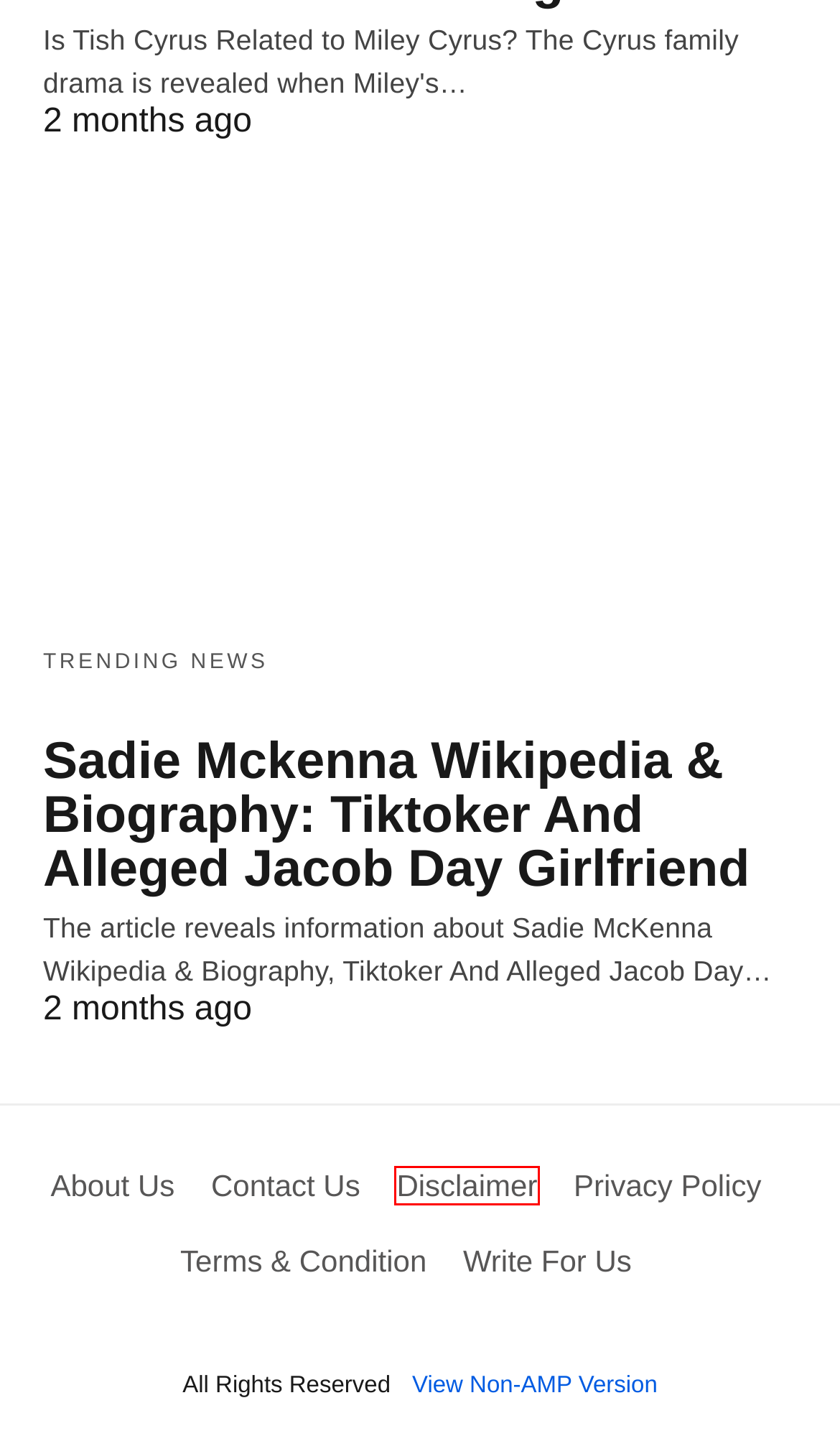Given a screenshot of a webpage with a red bounding box highlighting a UI element, choose the description that best corresponds to the new webpage after clicking the element within the red bounding box. Here are your options:
A. Business - Global Trendy News & Online Reviews - Rationalinsurgent
B. Viral News - Global Trendy News & Online Reviews - Rationalinsurgent
C. Is Tish Cyrus Related To Miley Cyrus: Who Is Dominic Purcell? Husband Age
D. Contact Us - Global Trendy News & Online Reviews - Rationalinsurgent
E. Privacy Policy - Global Trendy News & Online Reviews - Rationalinsurgent
F. Terms & Condition - Global Trendy News & Online Reviews - Rationalinsurgent
G. Disclaimer - Global Trendy News & Online Reviews - Rationalinsurgent
H. Write For Us General Guest Post | Rationalisurgent

G